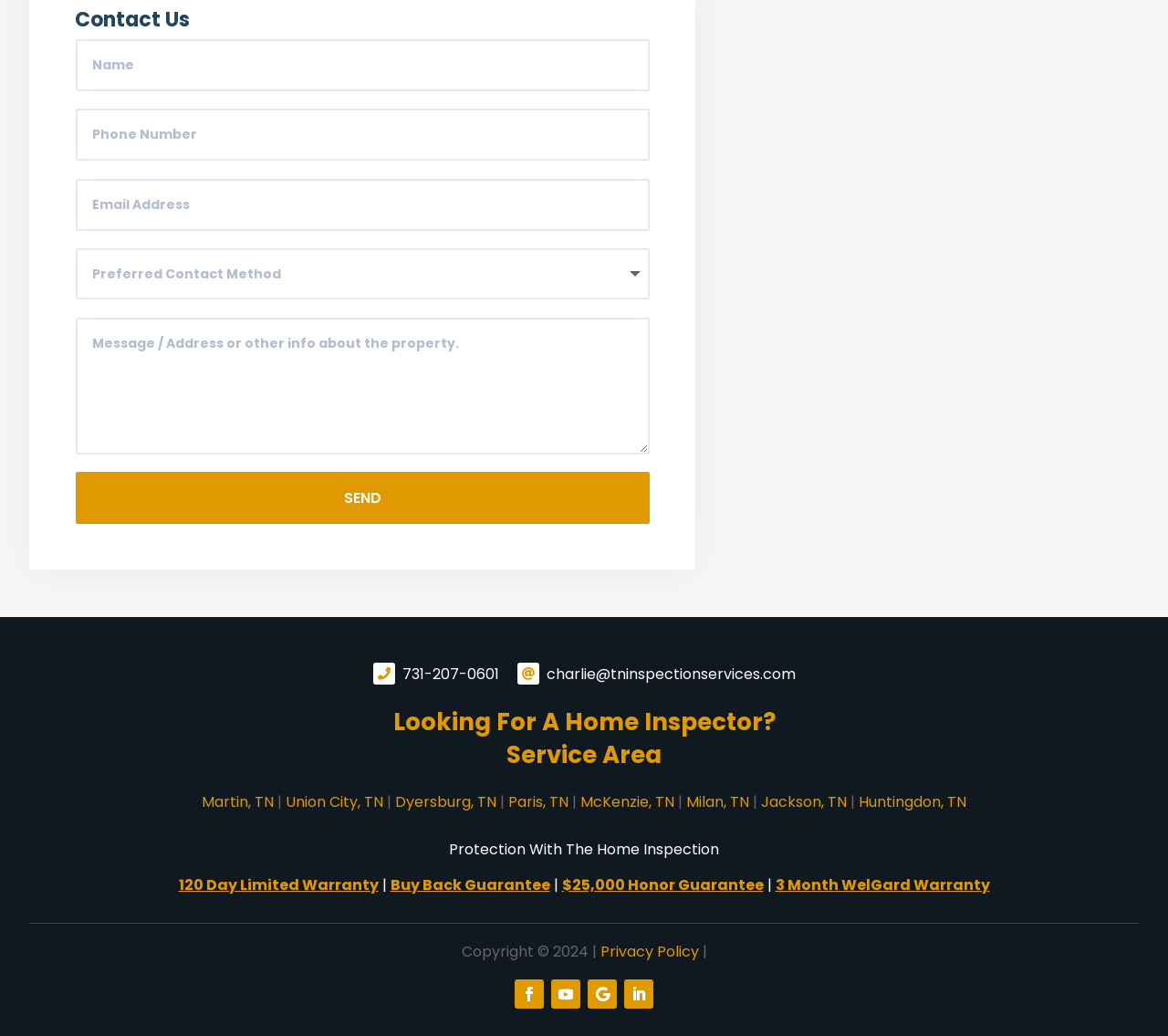Provide a one-word or short-phrase response to the question:
What is the purpose of this webpage?

Contact and service information